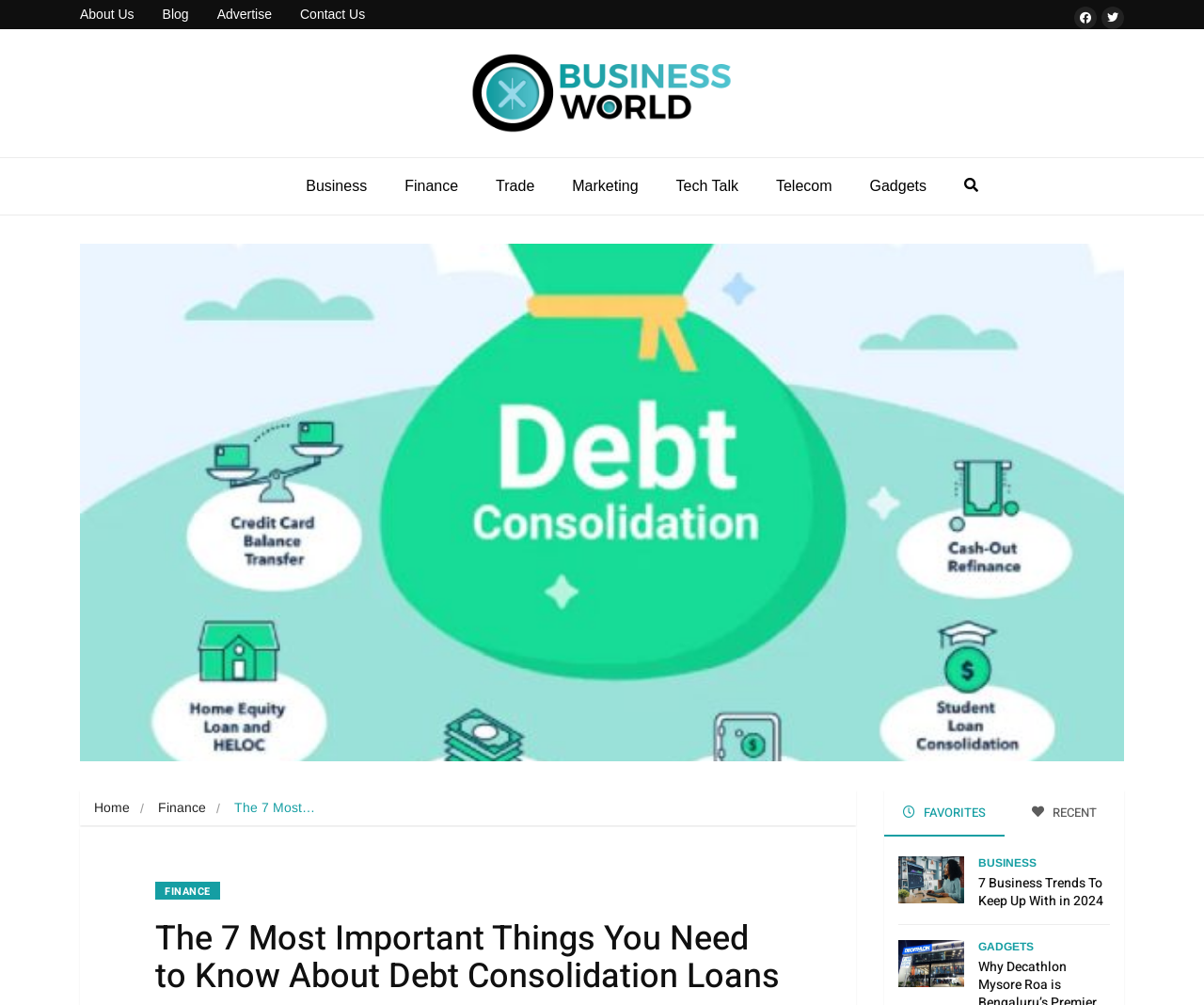Identify the title of the webpage and provide its text content.

The 7 Most Important Things You Need to Know About Debt Consolidation Loans